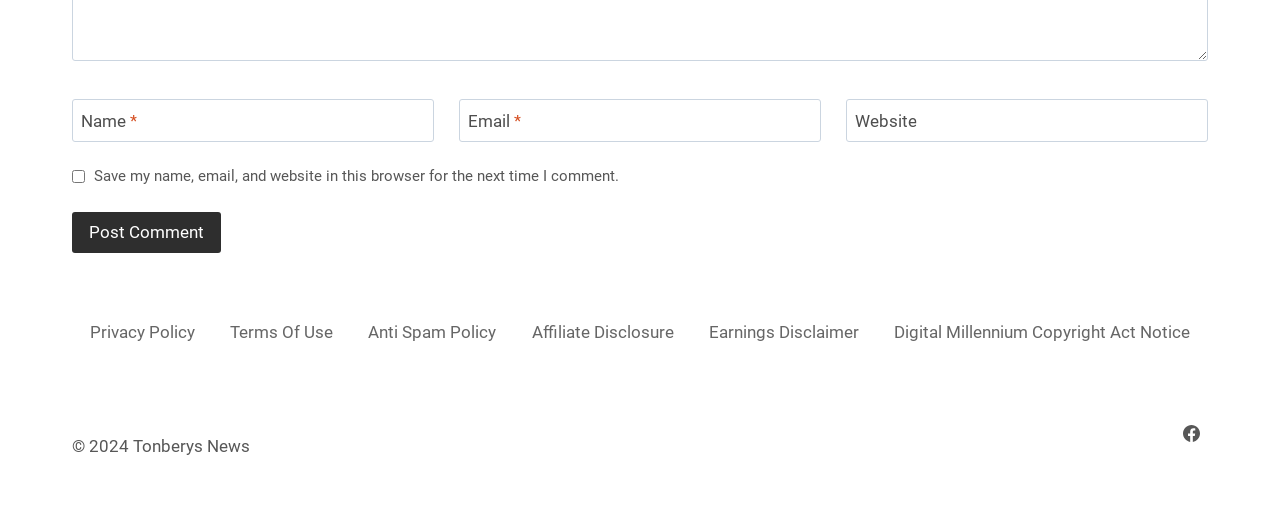Please use the details from the image to answer the following question comprehensively:
What type of links are in the footer?

The footer navigation section contains links to various policies, including Privacy Policy, Terms Of Use, Anti Spam Policy, Affiliate Disclosure, Earnings Disclaimer, and Digital Millennium Copyright Act Notice. These links are related to the website's policies and terms of use.